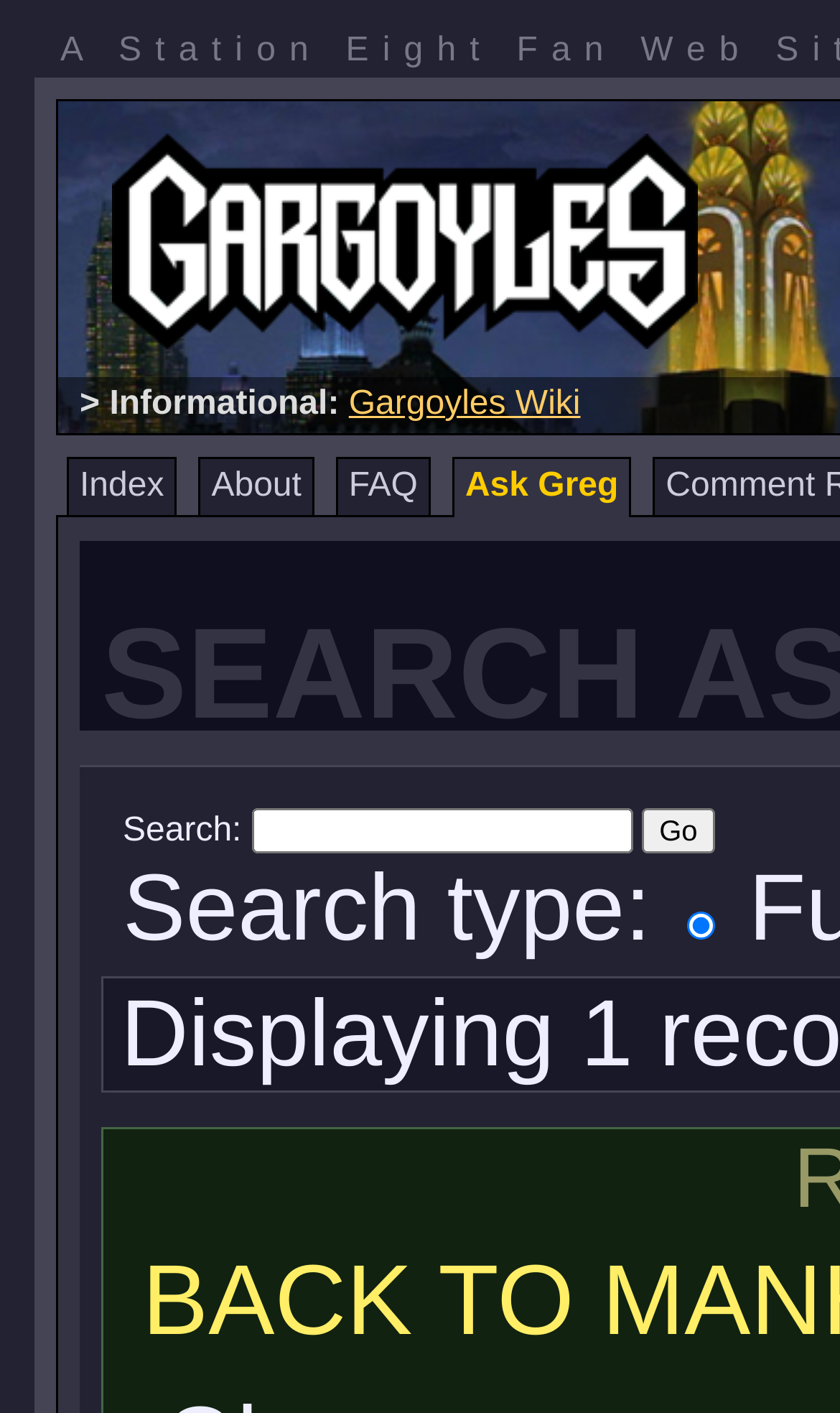Provide the bounding box coordinates for the area that should be clicked to complete the instruction: "View product information".

None